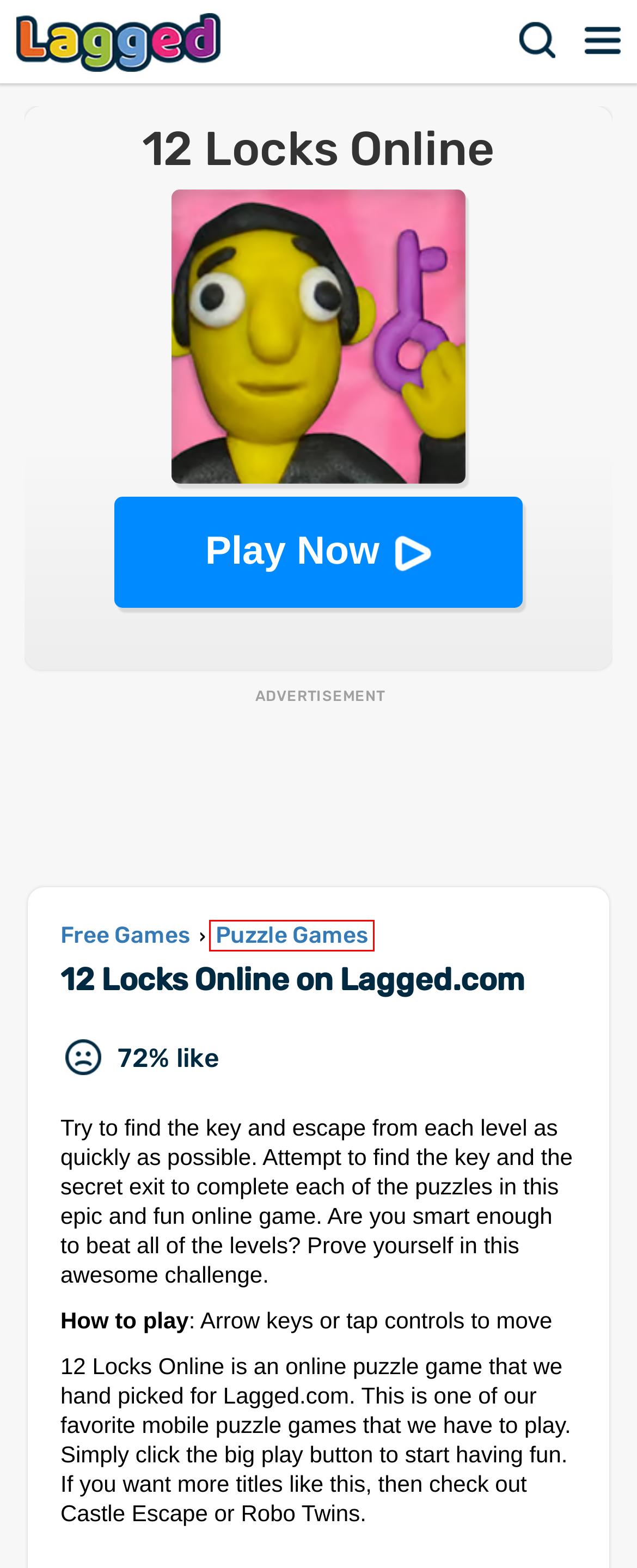You are given a screenshot of a webpage with a red rectangle bounding box around a UI element. Select the webpage description that best matches the new webpage after clicking the element in the bounding box. Here are the candidates:
A. Puzzle Games: Play free on Lagged
B. Money Movers 2 Game - Play on Lagged.com
C. Click Play Go Game - Play on Lagged.com
D. Free Online Games on Lagged.com - Play Now
E. Money Movers Game - Play on Lagged.com
F. Money Movers 3 Game - Play on Lagged.com
G. Platform Games: Play free on Lagged
H. Privacy Policy - Lagged.com

A